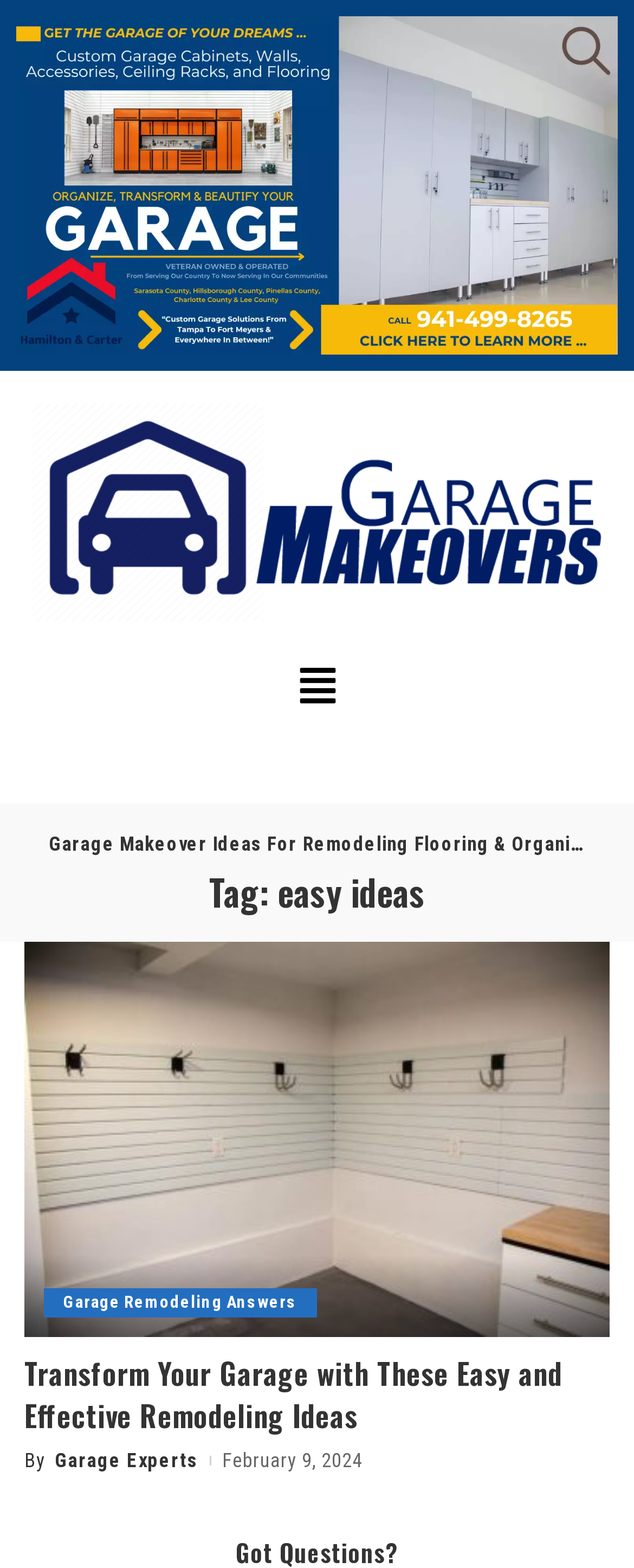Answer the question below in one word or phrase:
What is the focus of the garage makeover ideas on this webpage?

Easy and Effective Remodeling